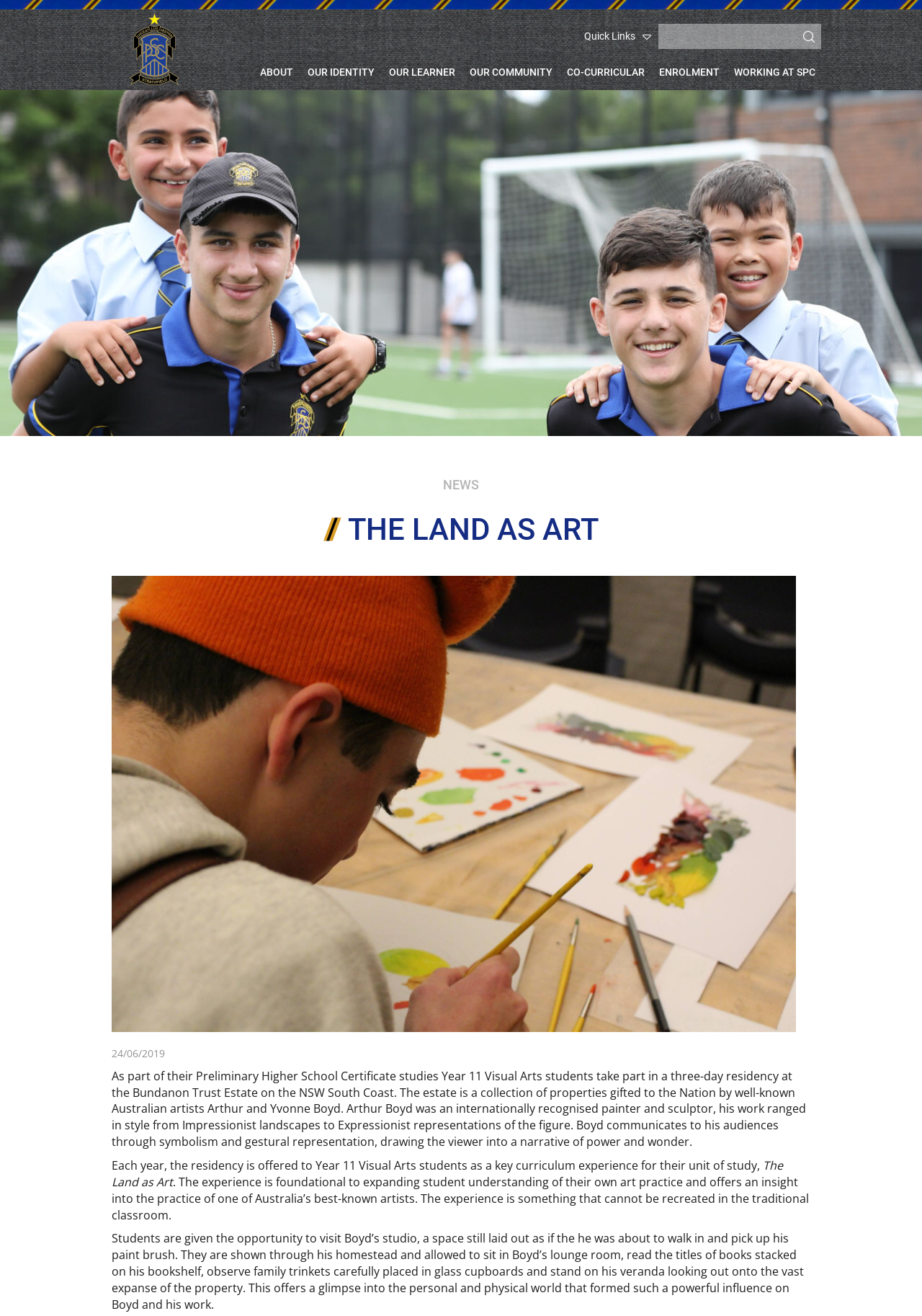Given the description "About Me", provide the bounding box coordinates of the corresponding UI element.

None